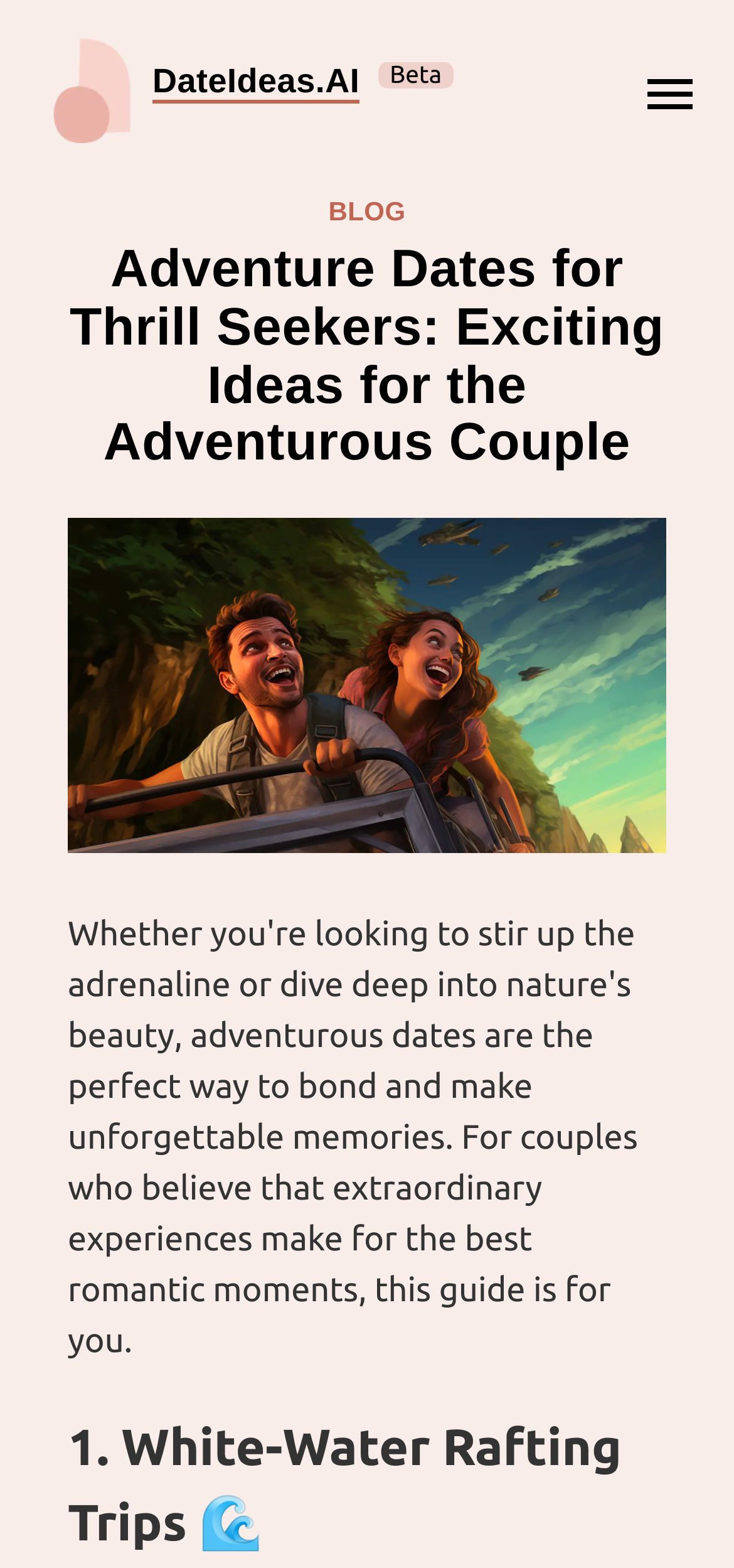What is the logo of the website?
Based on the image, answer the question in a detailed manner.

The logo of the website is located at the top left corner of the webpage, and it is a link with the text 'DateIdeas.AI'.